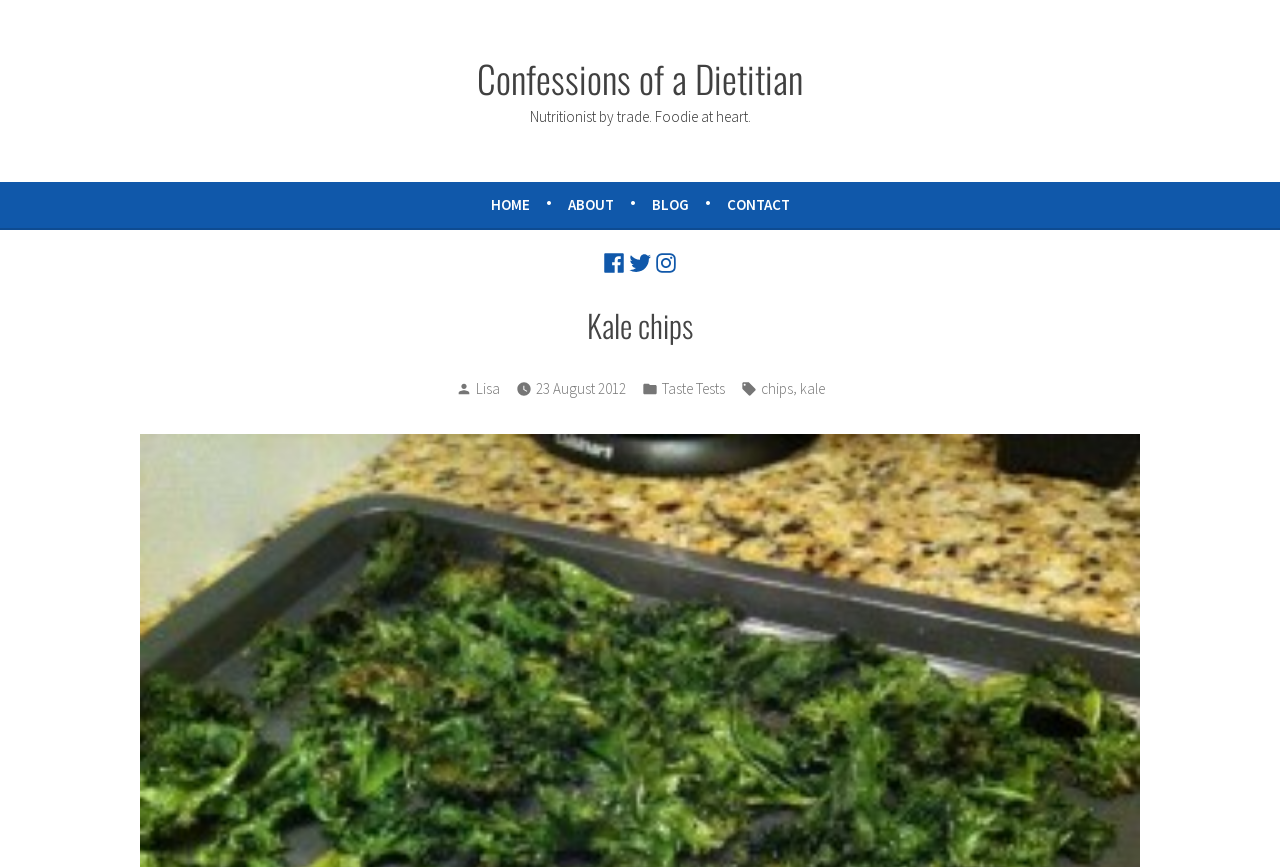How many social media links are present?
Based on the screenshot, give a detailed explanation to answer the question.

The social media links can be found in the 'Social Links Menu' navigation section, which contains links to Facebook, Twitter, and Instagram, hence there are 3 social media links present.